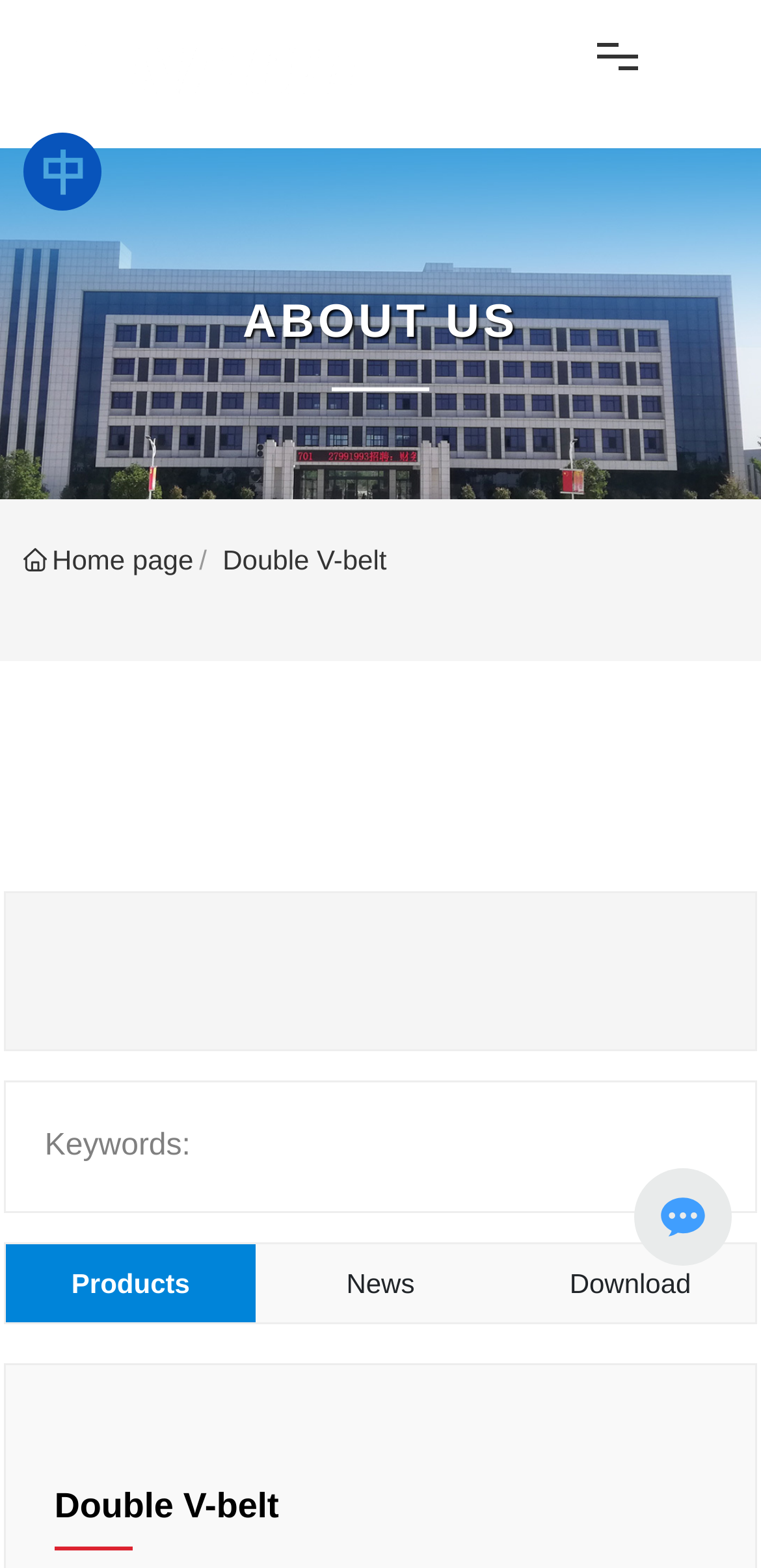Locate and provide the bounding box coordinates for the HTML element that matches this description: "alt="About Us" title="About Us"".

[0.0, 0.195, 1.0, 0.215]